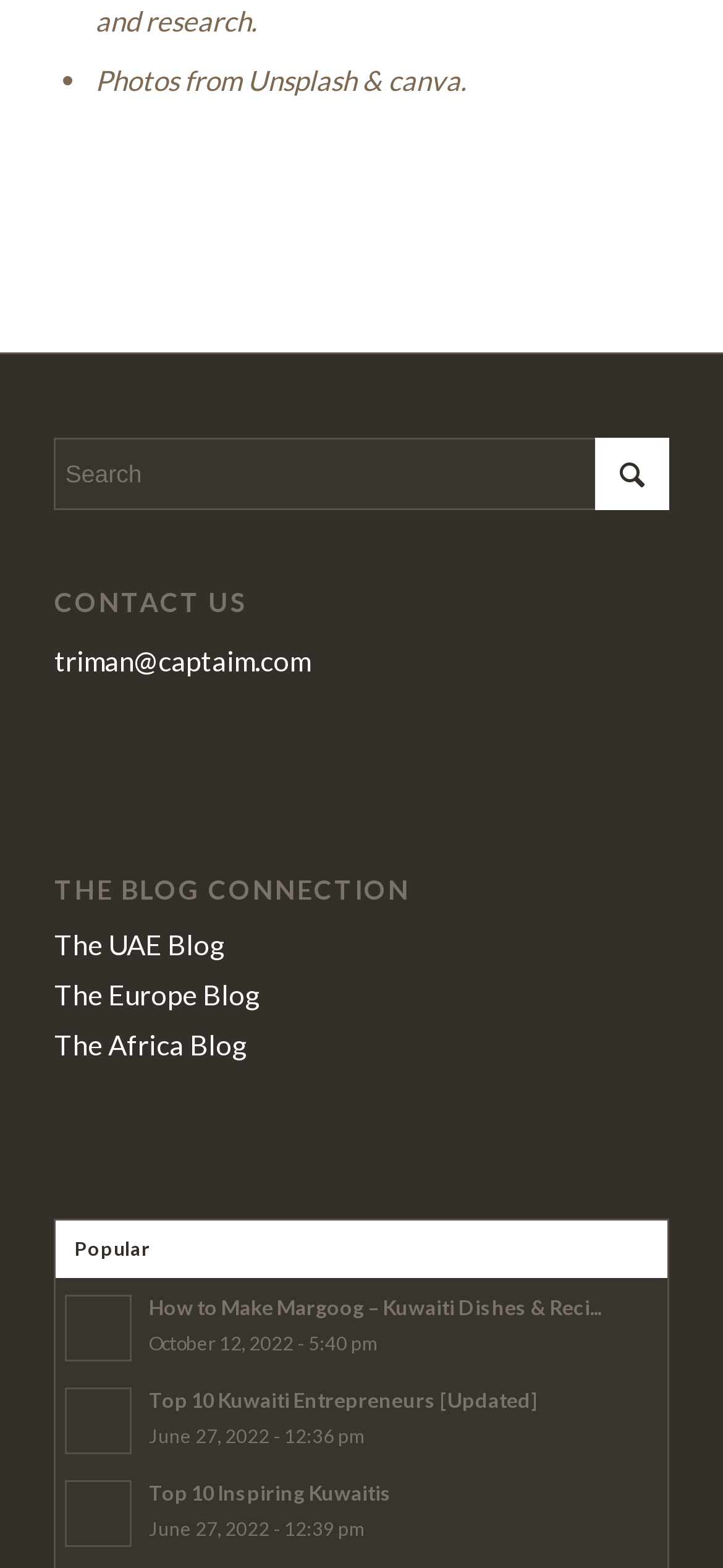Please determine the bounding box coordinates of the element to click in order to execute the following instruction: "Search for something". The coordinates should be four float numbers between 0 and 1, specified as [left, top, right, bottom].

[0.075, 0.279, 0.925, 0.325]